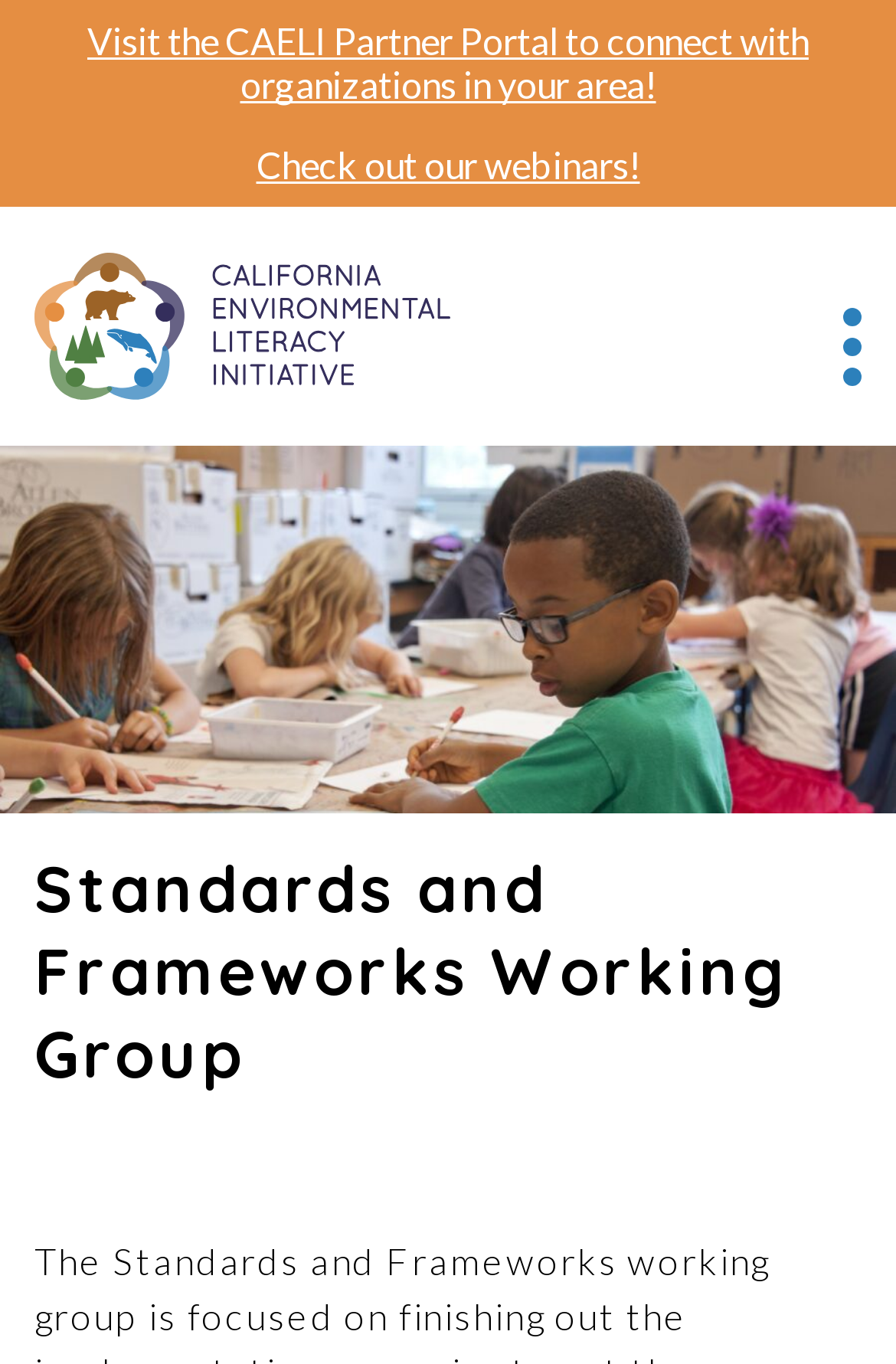Determine the bounding box coordinates for the HTML element mentioned in the following description: "Check out our webinars!". The coordinates should be a list of four floats ranging from 0 to 1, represented as [left, top, right, bottom].

[0.286, 0.105, 0.714, 0.137]